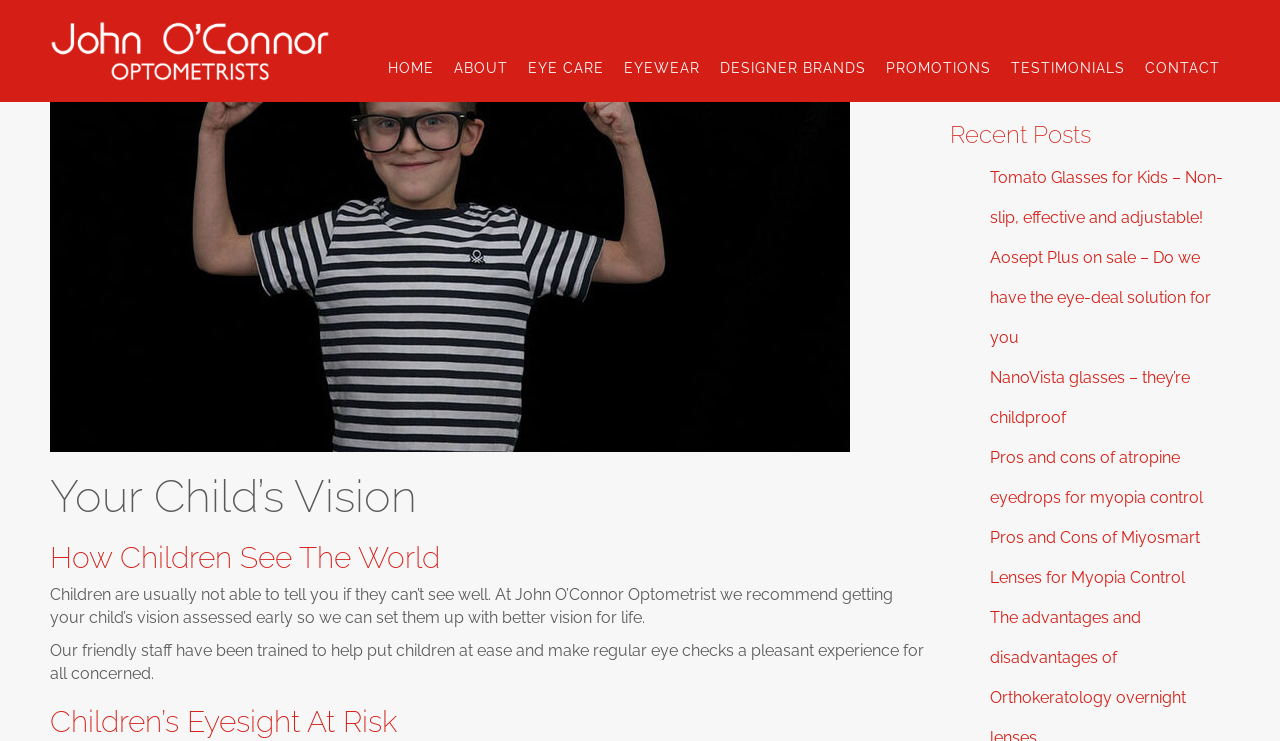Please determine the bounding box coordinates of the area that needs to be clicked to complete this task: 'Click the 'HOME' link'. The coordinates must be four float numbers between 0 and 1, formatted as [left, top, right, bottom].

[0.295, 0.067, 0.347, 0.116]